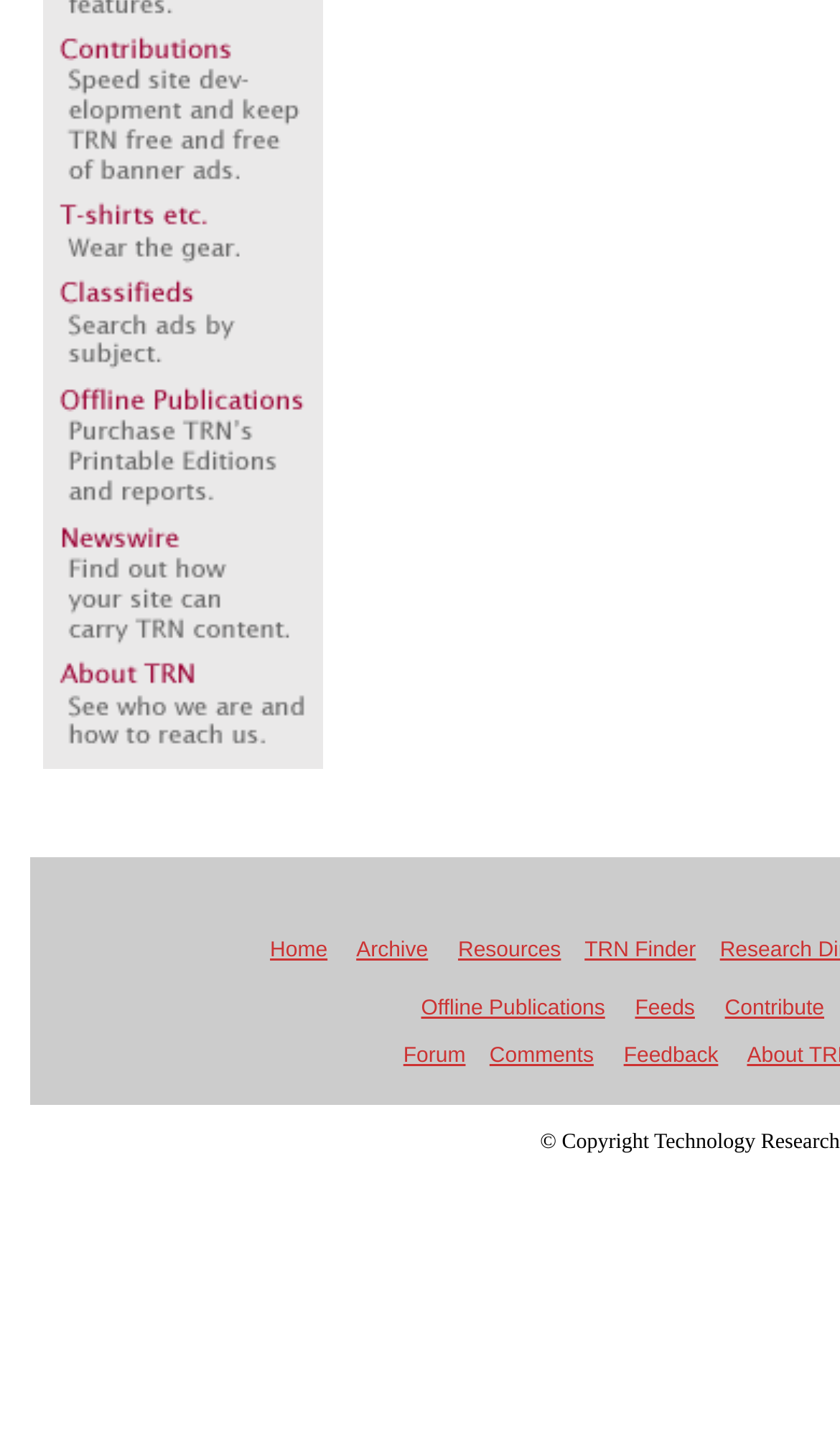Please indicate the bounding box coordinates for the clickable area to complete the following task: "go to TRN Finder". The coordinates should be specified as four float numbers between 0 and 1, i.e., [left, top, right, bottom].

[0.696, 0.655, 0.828, 0.672]